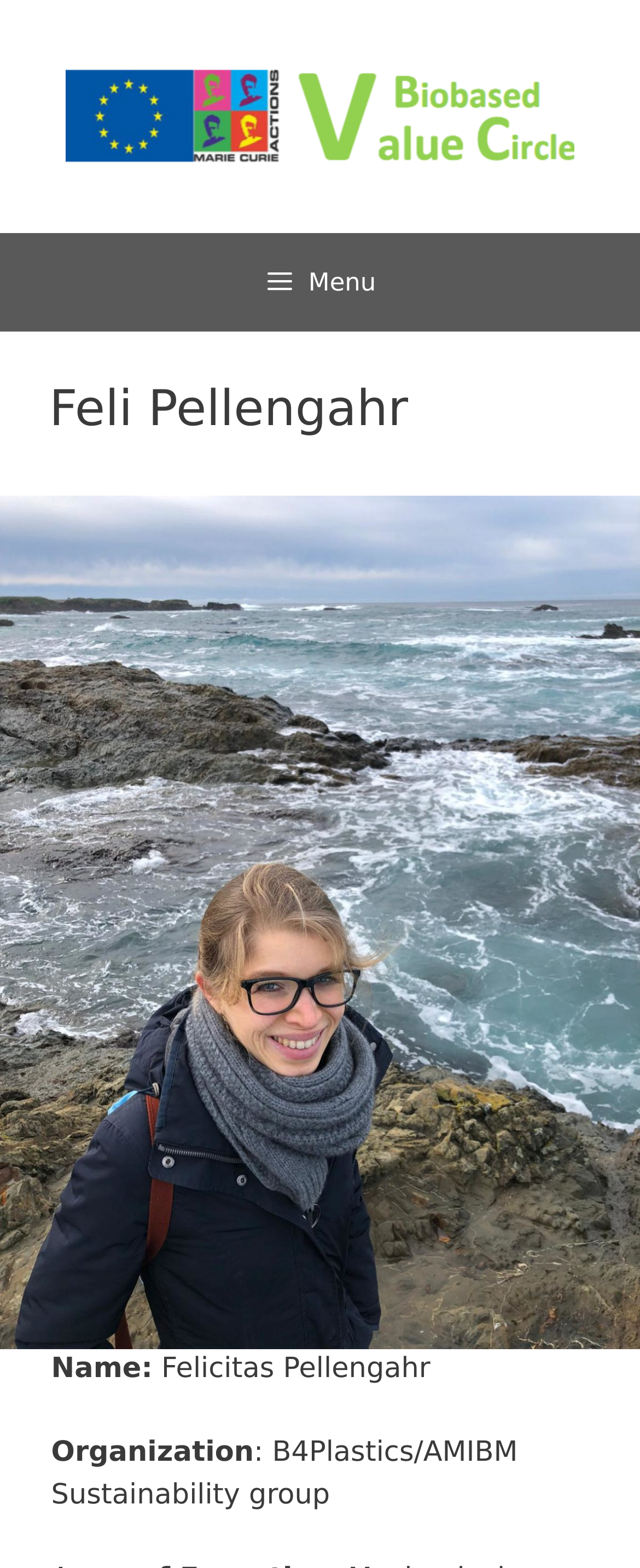What is the primary navigation section?
Respond with a short answer, either a single word or a phrase, based on the image.

Primary